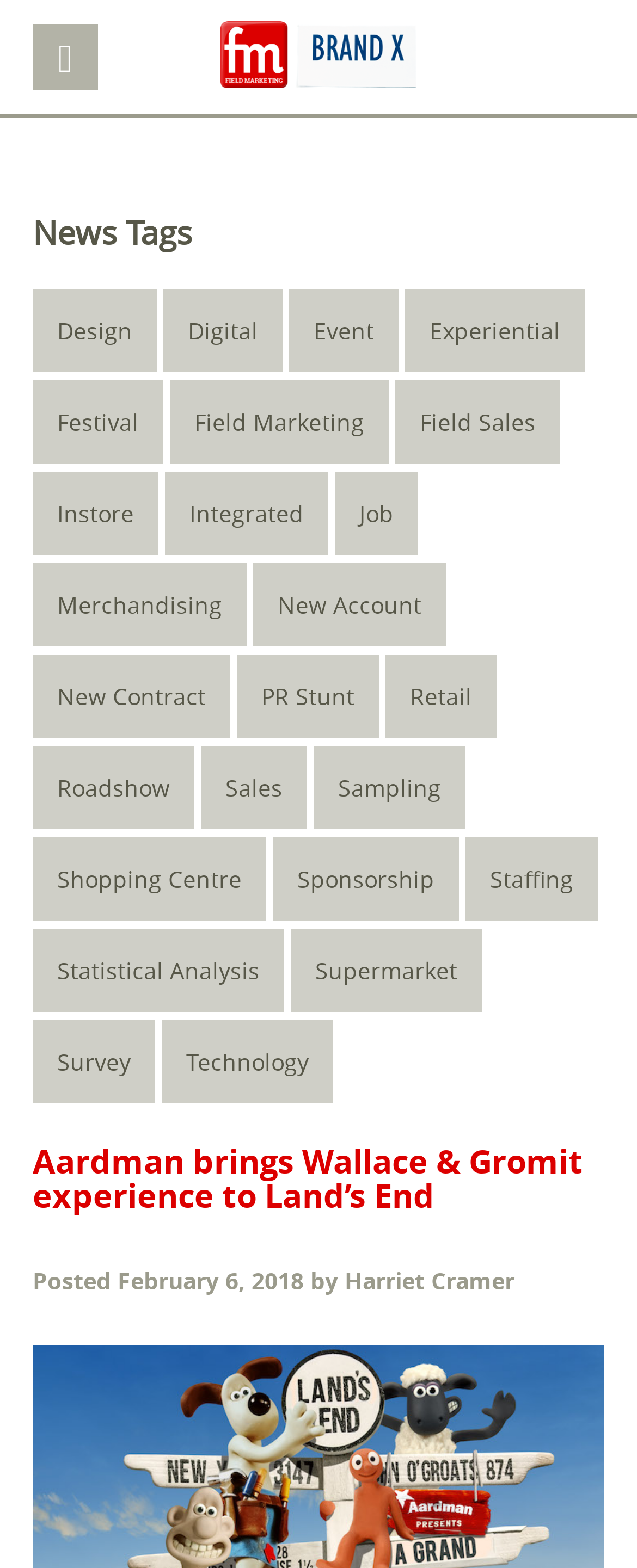What is the author of the post 'Aardman brings Wallace & Gromit experience to Land’s End'?
Look at the image and construct a detailed response to the question.

The post 'Aardman brings Wallace & Gromit experience to Land’s End' has a heading with the text 'Posted February 6, 2018 by Harriet Cramer'. Therefore, the author of the post is Harriet Cramer.